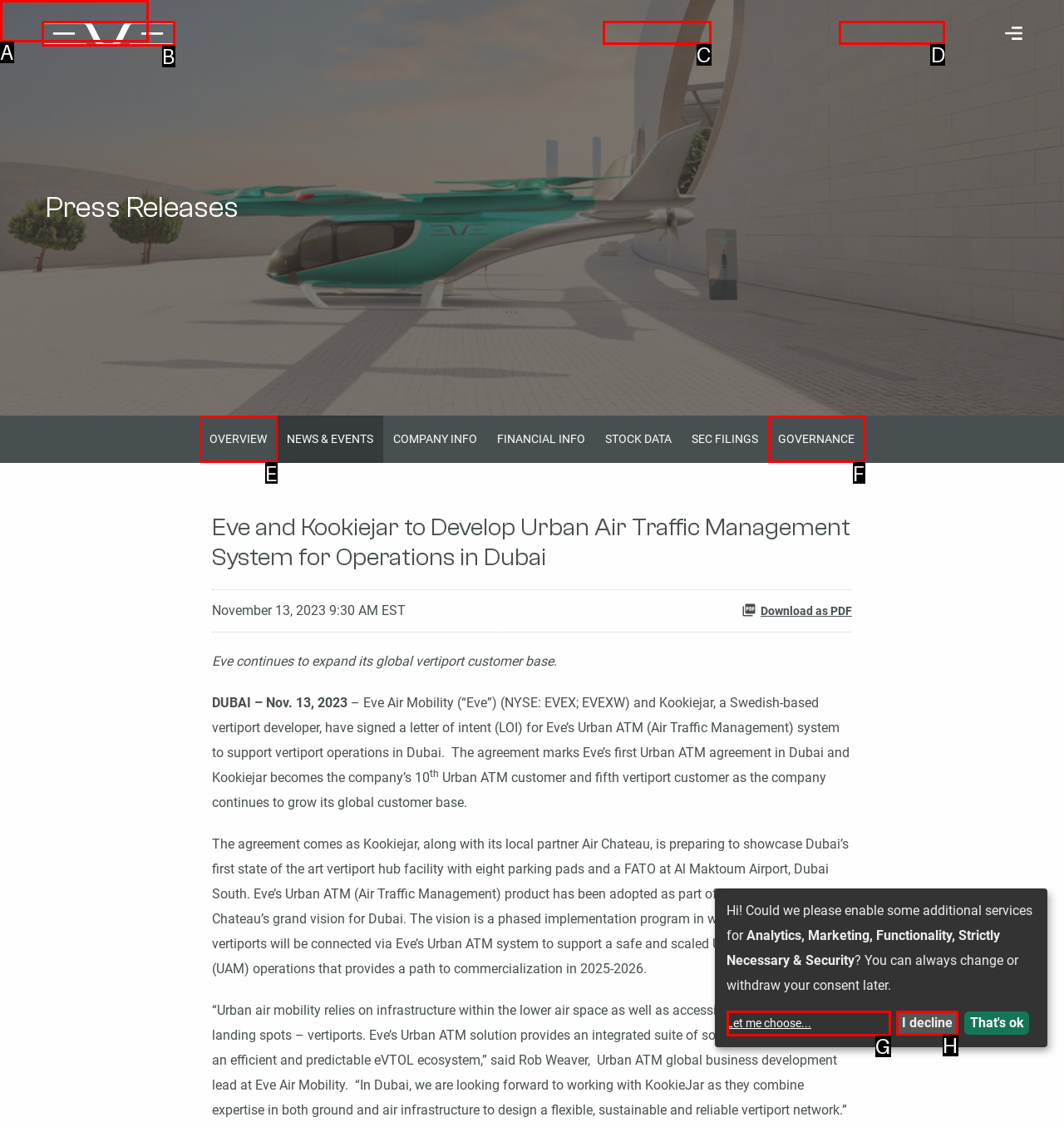Tell me which letter corresponds to the UI element that will allow you to Click the 'Let me choose...' link. Answer with the letter directly.

G